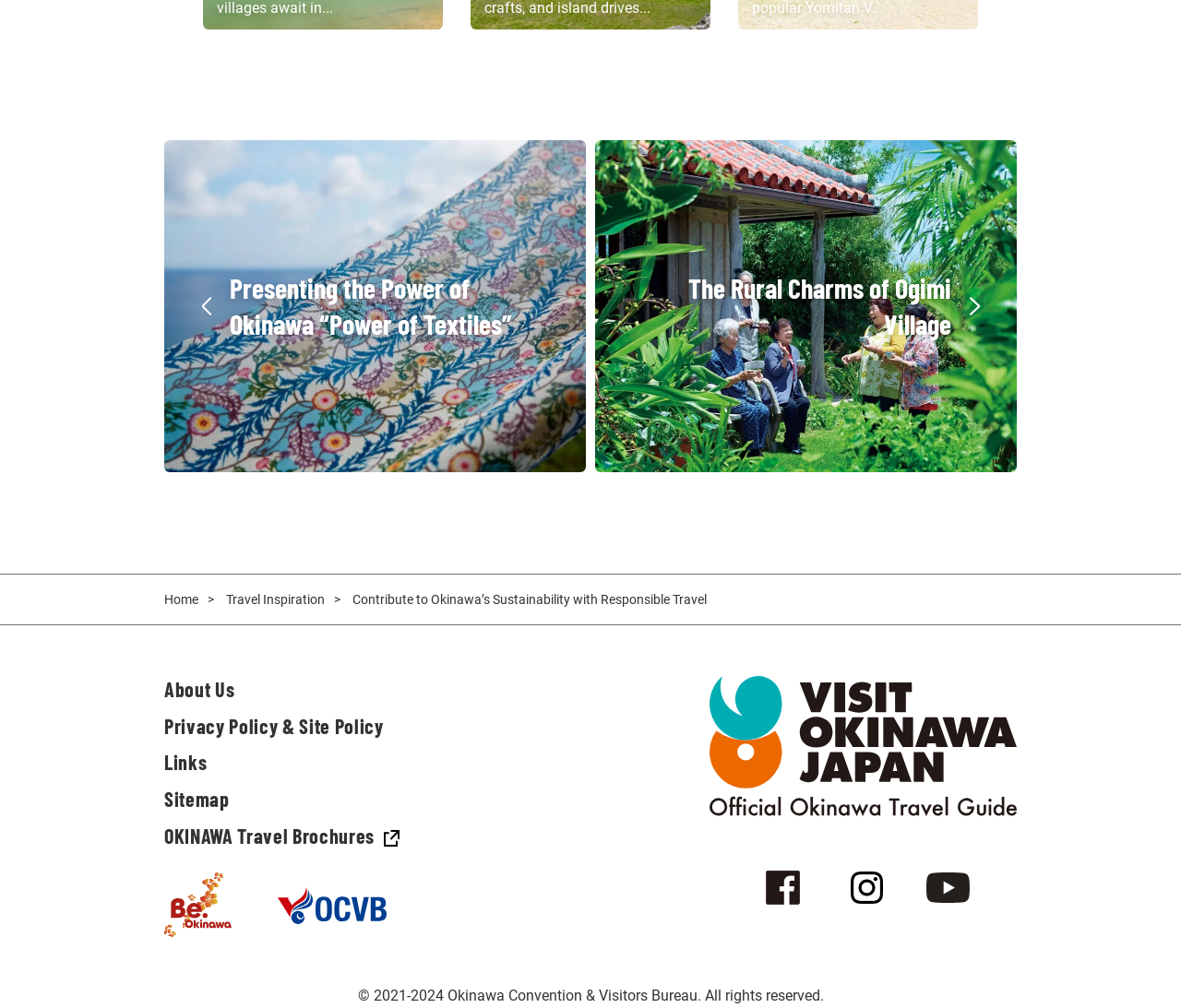Given the element description About Us, identify the bounding box coordinates for the UI element on the webpage screenshot. The format should be (top-left x, top-left y, bottom-right x, bottom-right y), with values between 0 and 1.

[0.139, 0.672, 0.199, 0.695]